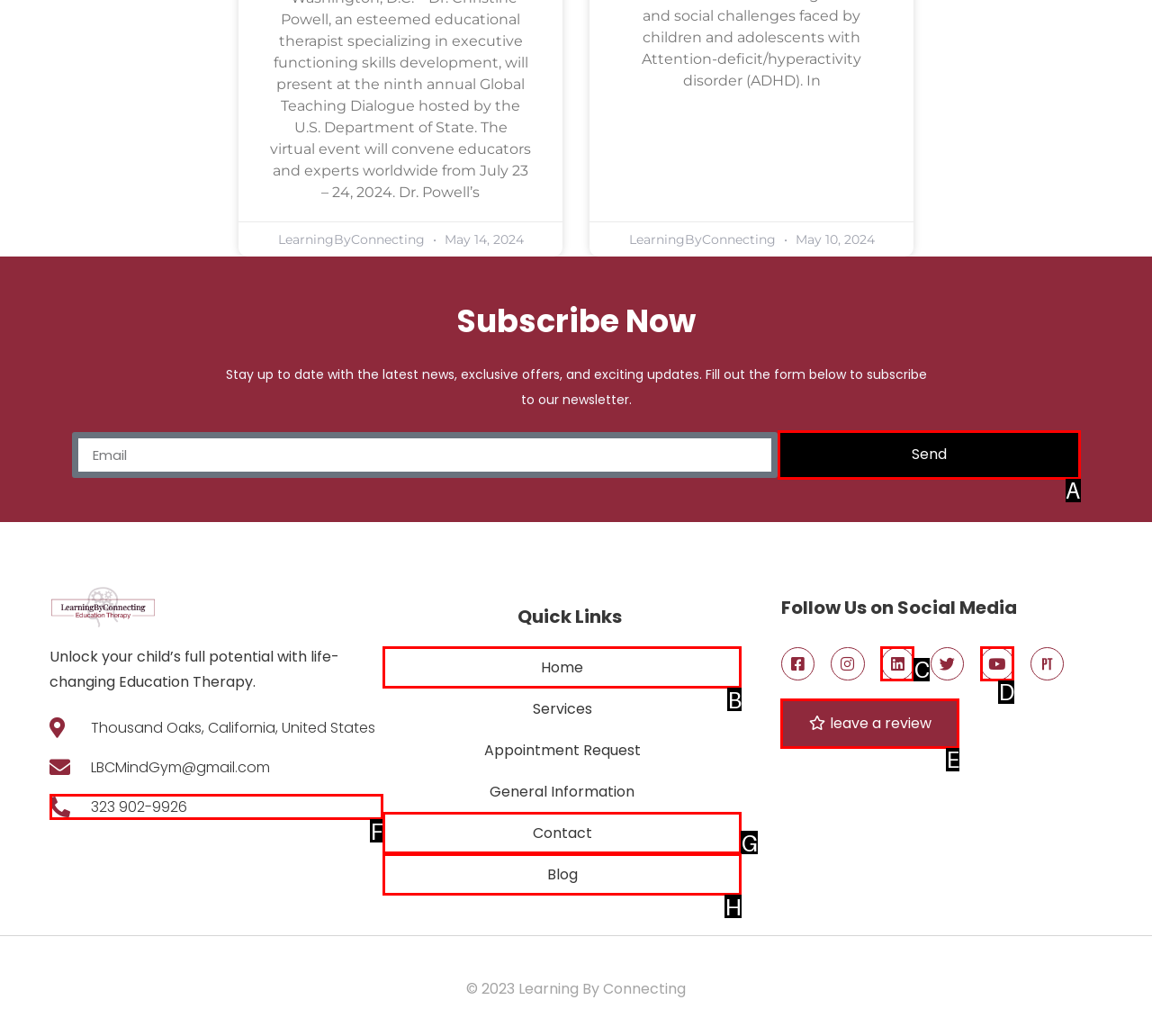Please select the letter of the HTML element that fits the description: leave a review. Answer with the option's letter directly.

E